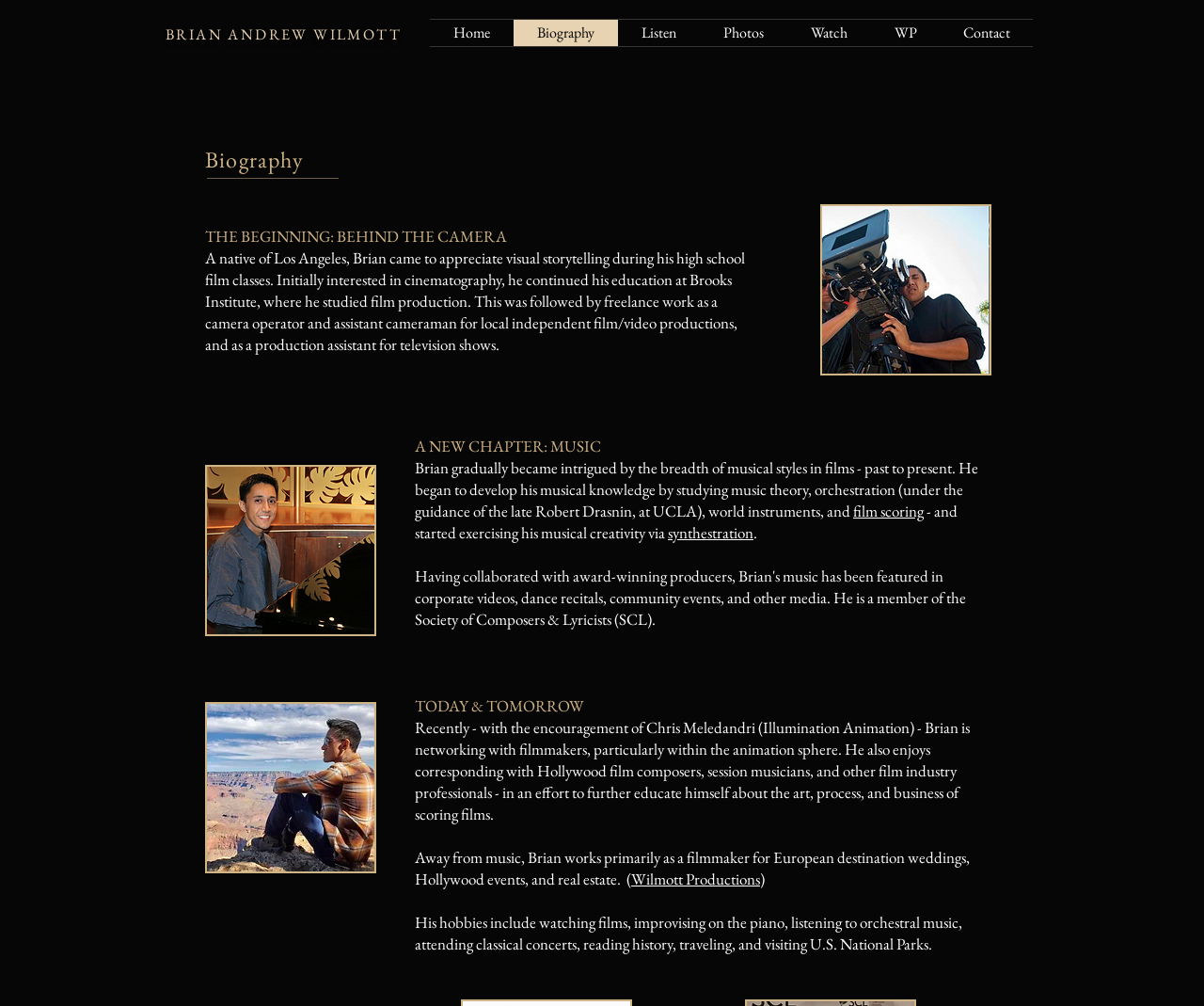Using the provided element description, identify the bounding box coordinates as (top-left x, top-left y, bottom-right x, bottom-right y). Ensure all values are between 0 and 1. Description: BRIAN ANDREW WILMOTT

[0.138, 0.024, 0.334, 0.044]